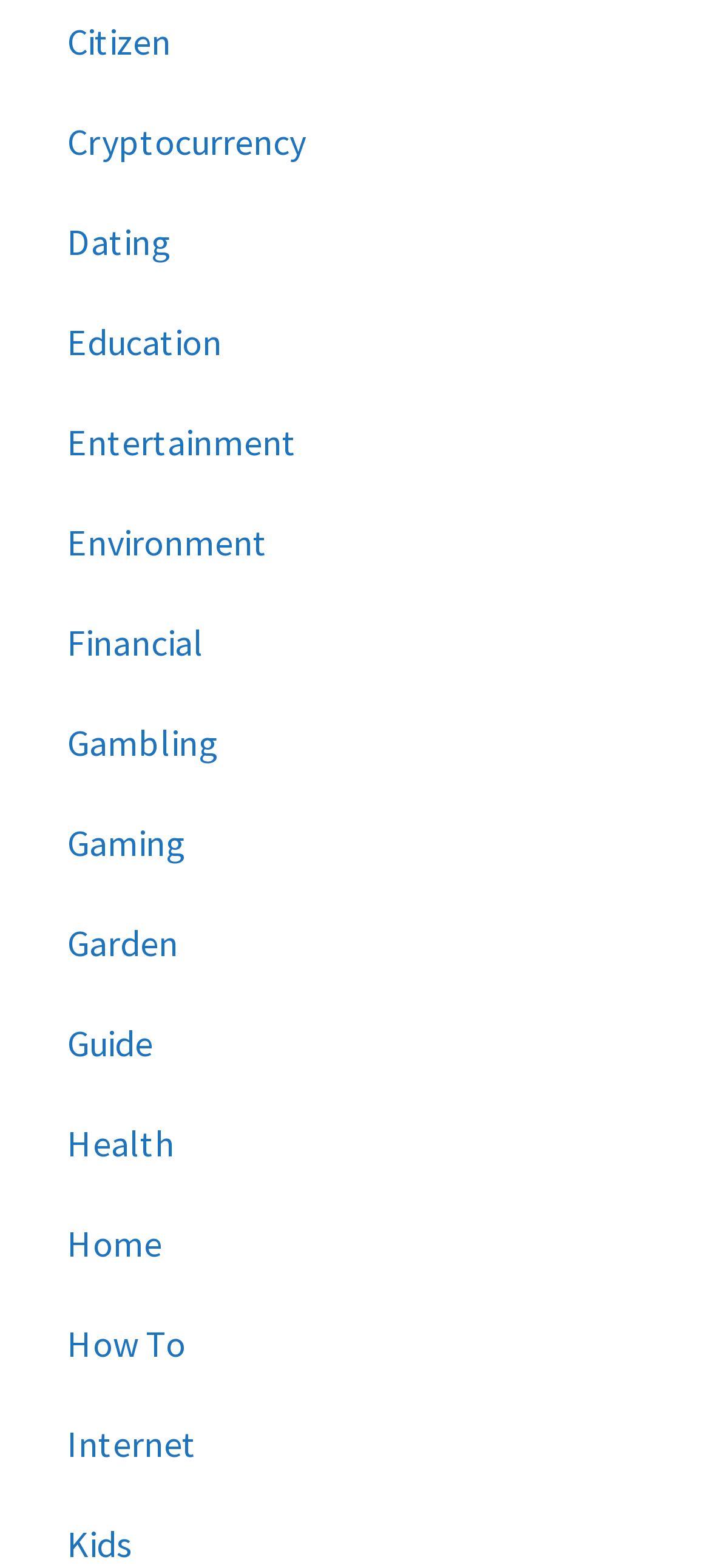Specify the bounding box coordinates for the region that must be clicked to perform the given instruction: "Click on the 'Citizen' link".

[0.095, 0.012, 0.241, 0.041]